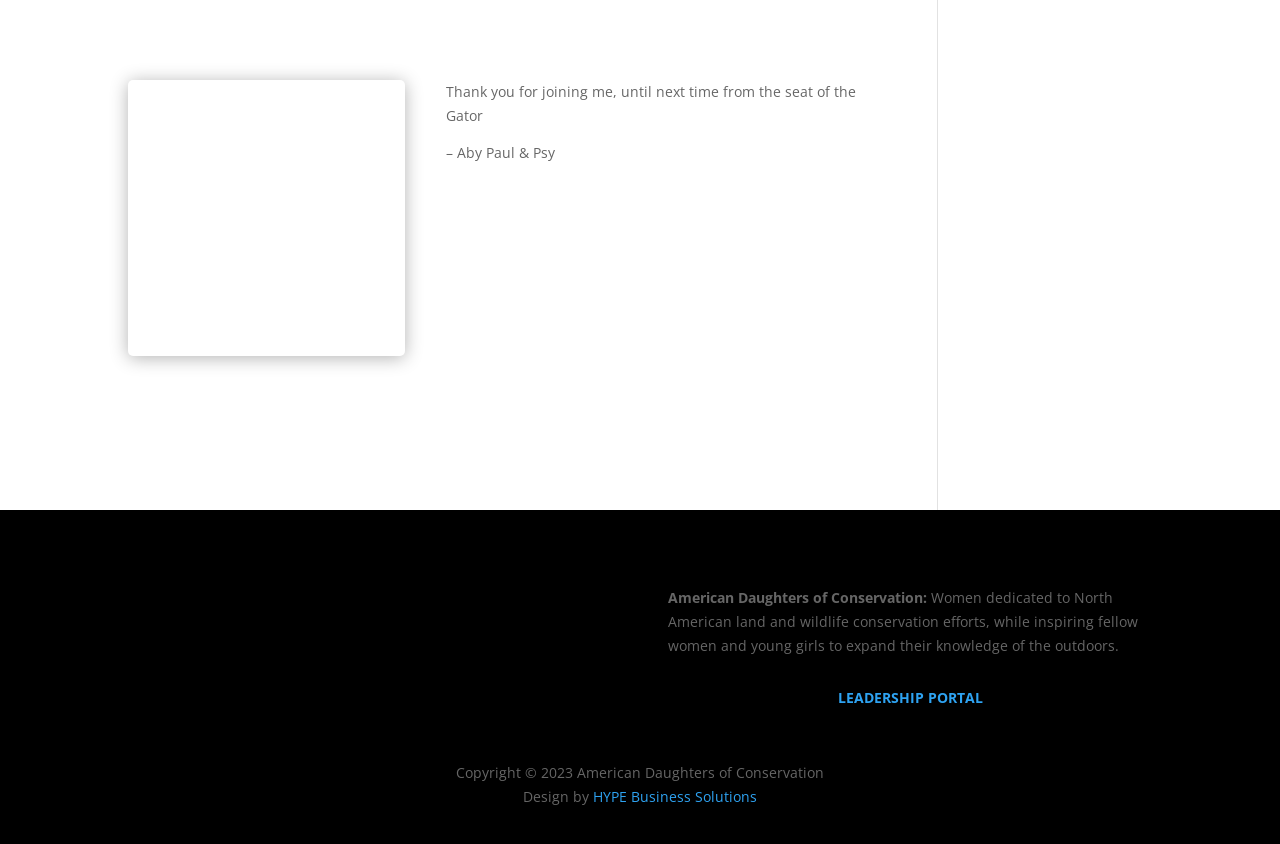Using floating point numbers between 0 and 1, provide the bounding box coordinates in the format (top-left x, top-left y, bottom-right x, bottom-right y). Locate the UI element described here: Get started

None